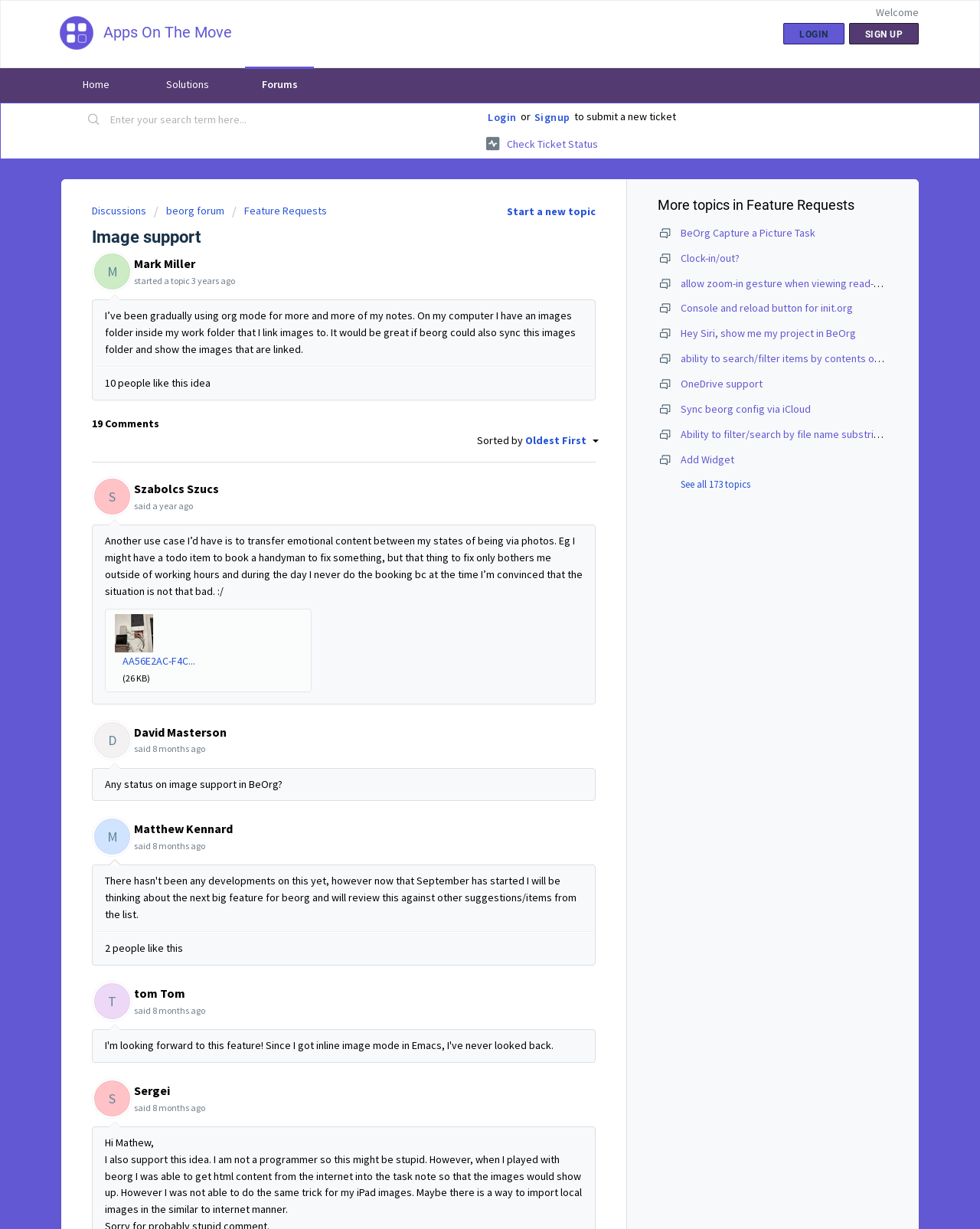Please locate the bounding box coordinates for the element that should be clicked to achieve the following instruction: "Login". Ensure the coordinates are given as four float numbers between 0 and 1, i.e., [left, top, right, bottom].

[0.498, 0.085, 0.527, 0.106]